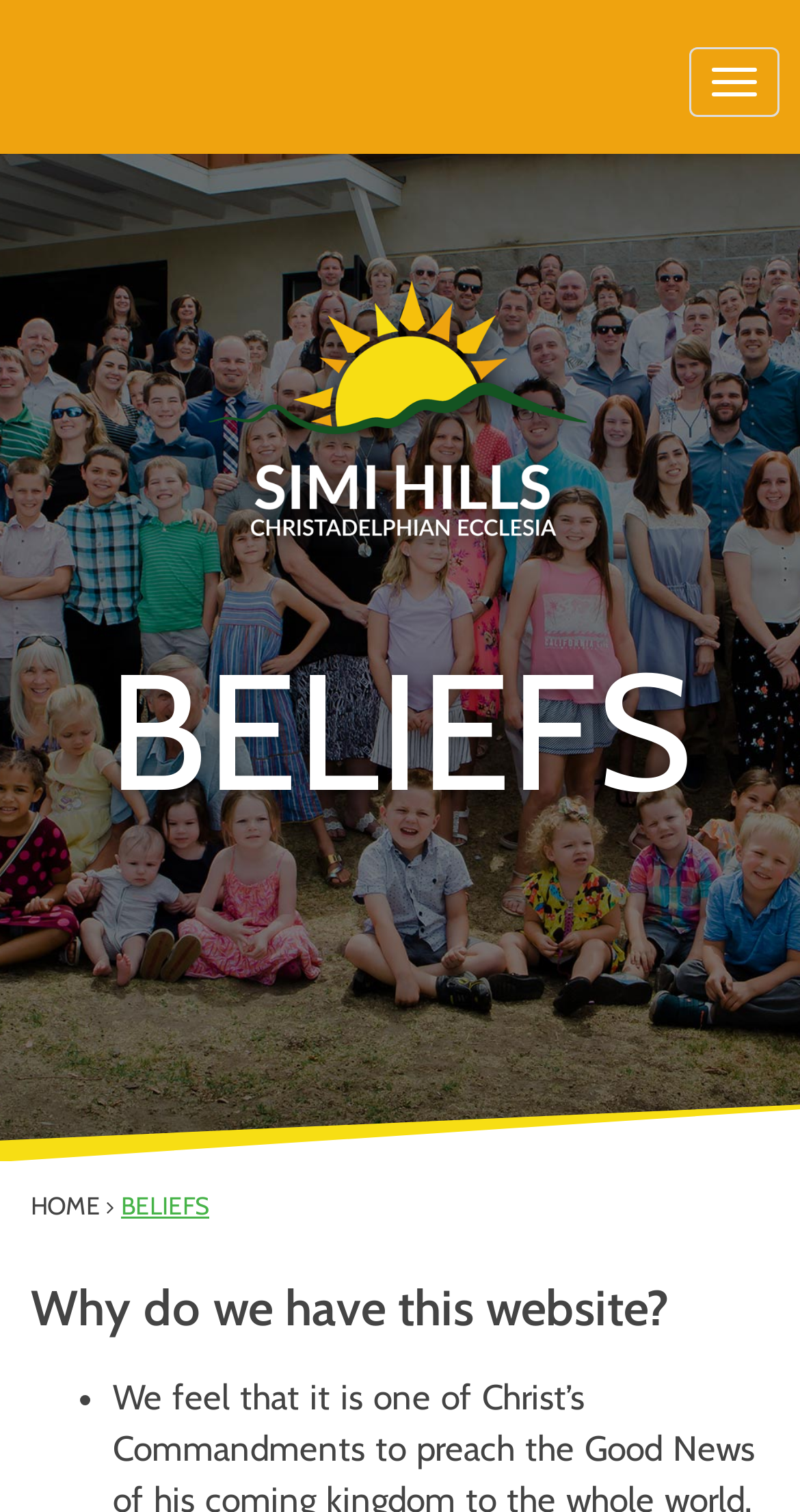Provide a thorough description of the webpage's content and layout.

The webpage is about the beliefs of Simi Hills Christadelphians. At the top right corner, there is a button with an image. Below the button, there is a heading that reads "BELIEFS" in a prominent font. 

On the top left corner, there are two links, "HOME" and "BELIEFS", which are likely navigation links. 

Further down, there is a heading that asks "Why do we have this website?" followed by a list, indicated by a bullet point "•".